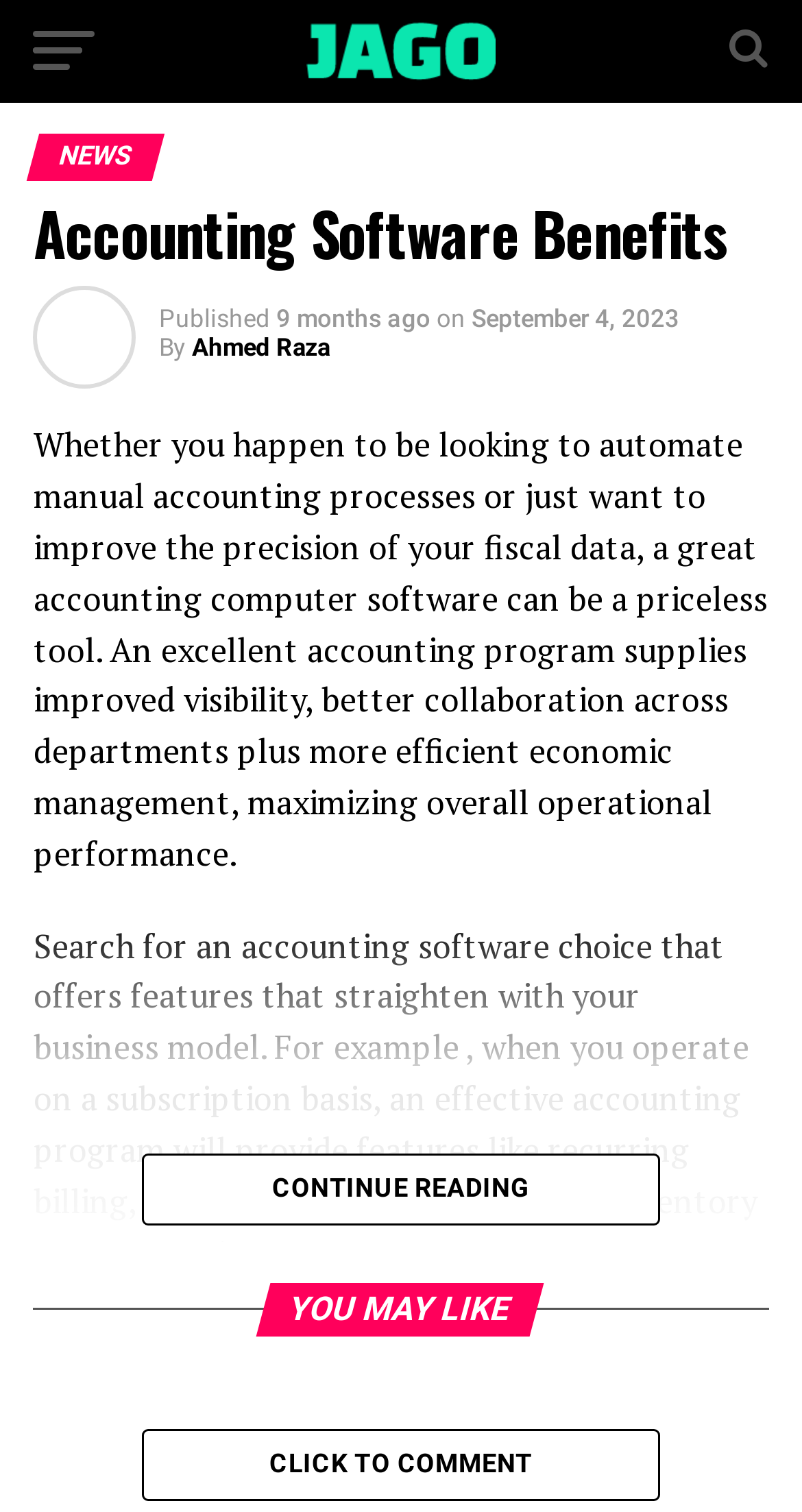From the screenshot, find the bounding box of the UI element matching this description: "parent_node: Pakistan News". Supply the bounding box coordinates in the form [left, top, right, bottom], each a float between 0 and 1.

[0.382, 0.034, 0.618, 0.06]